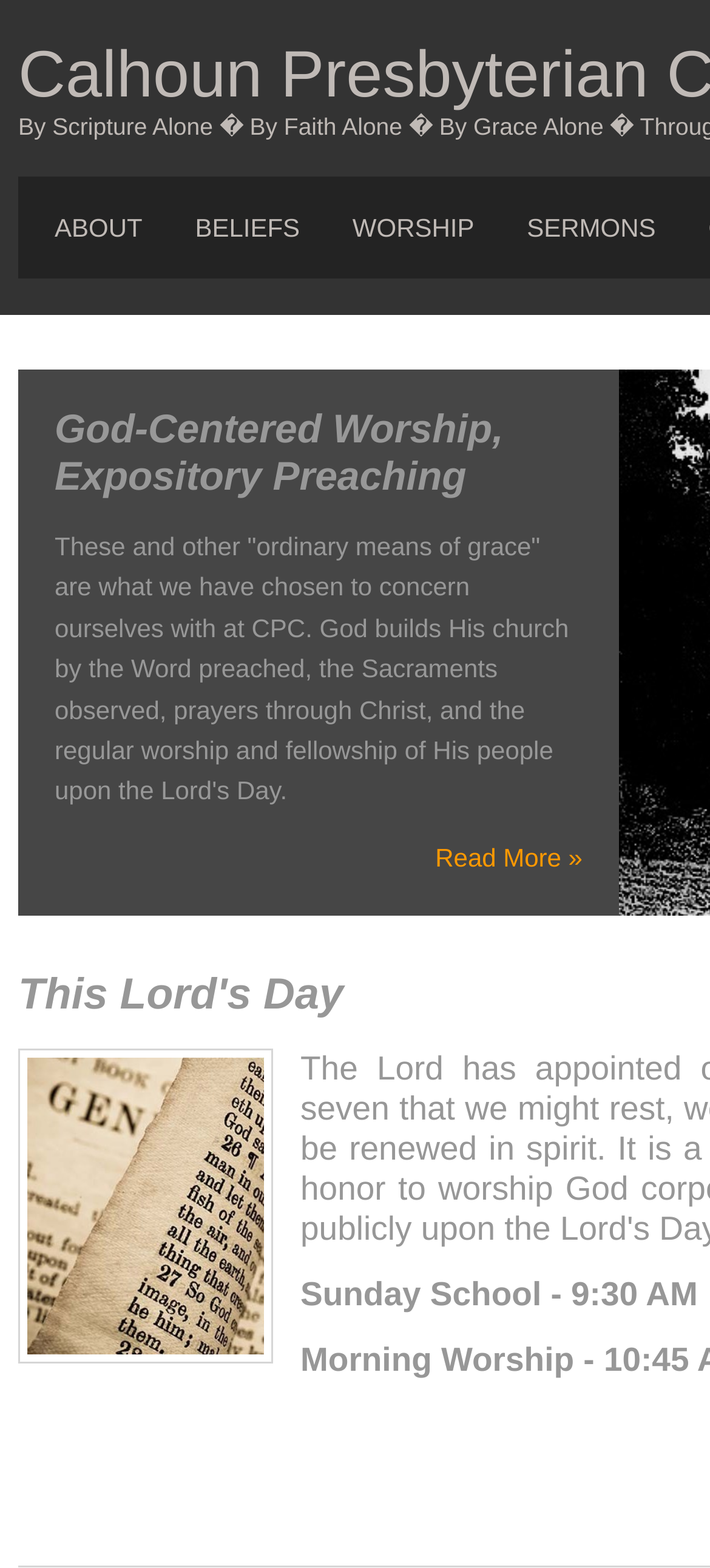Please answer the following question using a single word or phrase: 
What is the purpose of the 'Read More' link?

To learn more